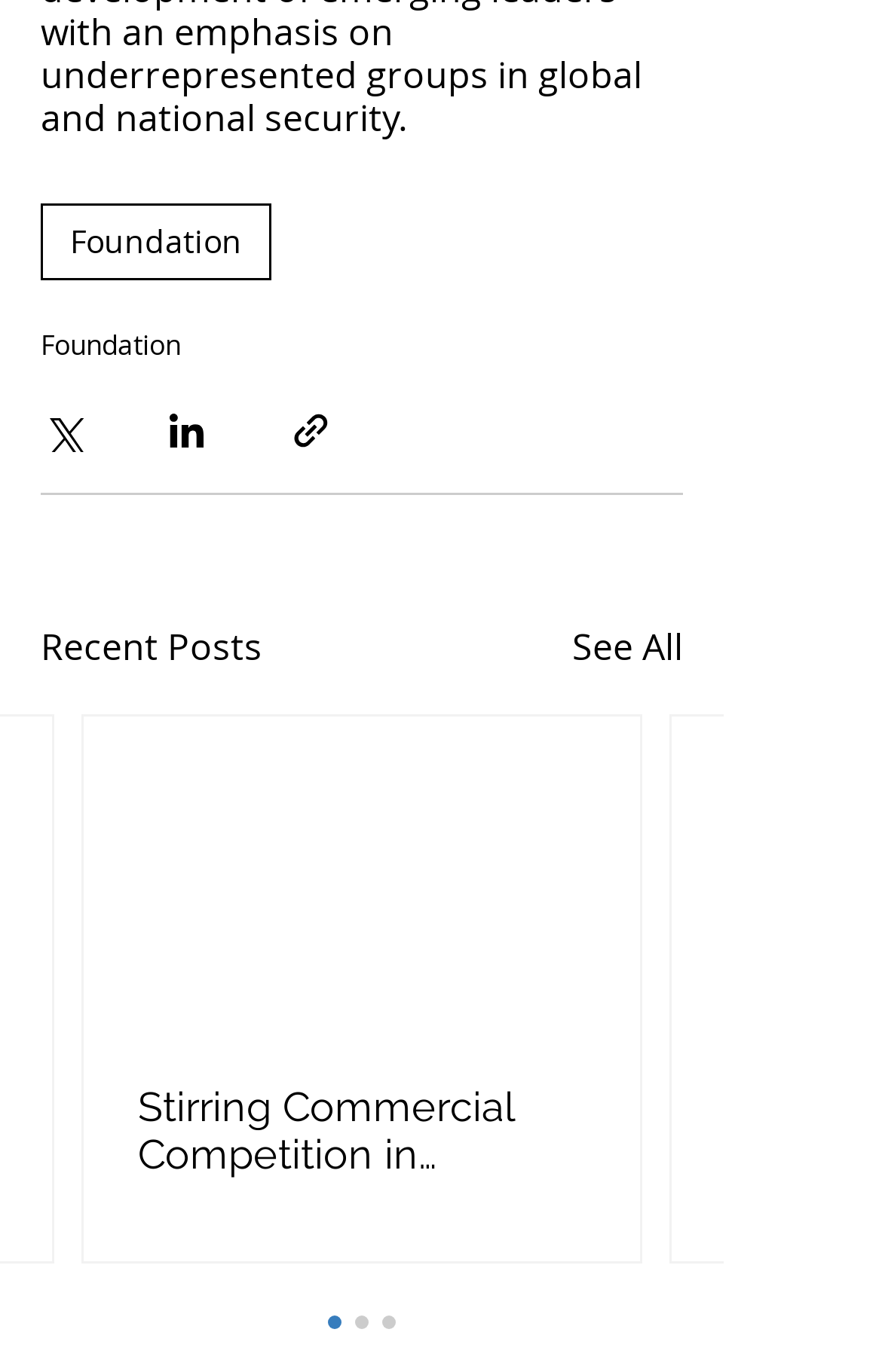Determine the bounding box coordinates in the format (top-left x, top-left y, bottom-right x, bottom-right y). Ensure all values are floating point numbers between 0 and 1. Identify the bounding box of the UI element described by: See All

[0.649, 0.451, 0.774, 0.491]